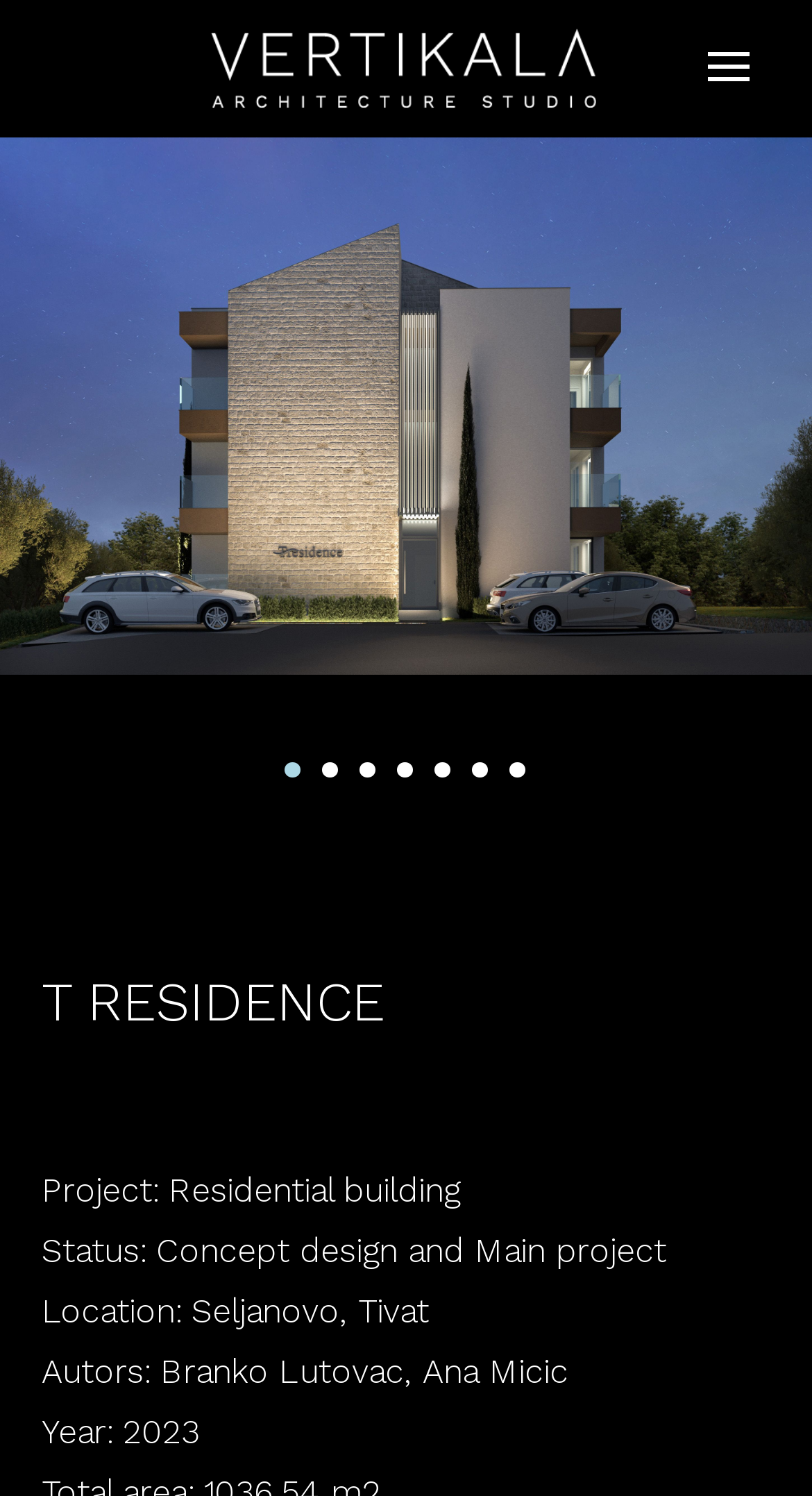What is the name of the project?
Answer the question with a detailed explanation, including all necessary information.

The name of the project can be found in the heading element with the text 'T RESIDENCE' located at [0.051, 0.641, 0.949, 0.699].